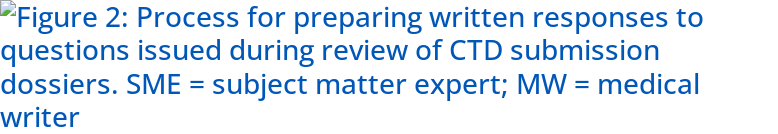Elaborate on the elements present in the image.

**Figure 2: Process for Preparing Written Responses to Questions During Review of CTD Submission Dossiers**

This figure illustrates the essential workflow involved in preparing written responses to queries arising during the review of Common Technical Document (CTD) submission dossiers. It emphasizes the roles of key personnel in this process, specifically the Subject Matter Expert (SME) and the Medical Writer (MW). The diagram outlines a systematic approach, highlighting the necessary steps to ensure timely and effective communication of responses to regulatory inquiries. Proper understanding of these procedures is crucial for maintaining compliance and facilitating a smooth review process in regulatory affairs.